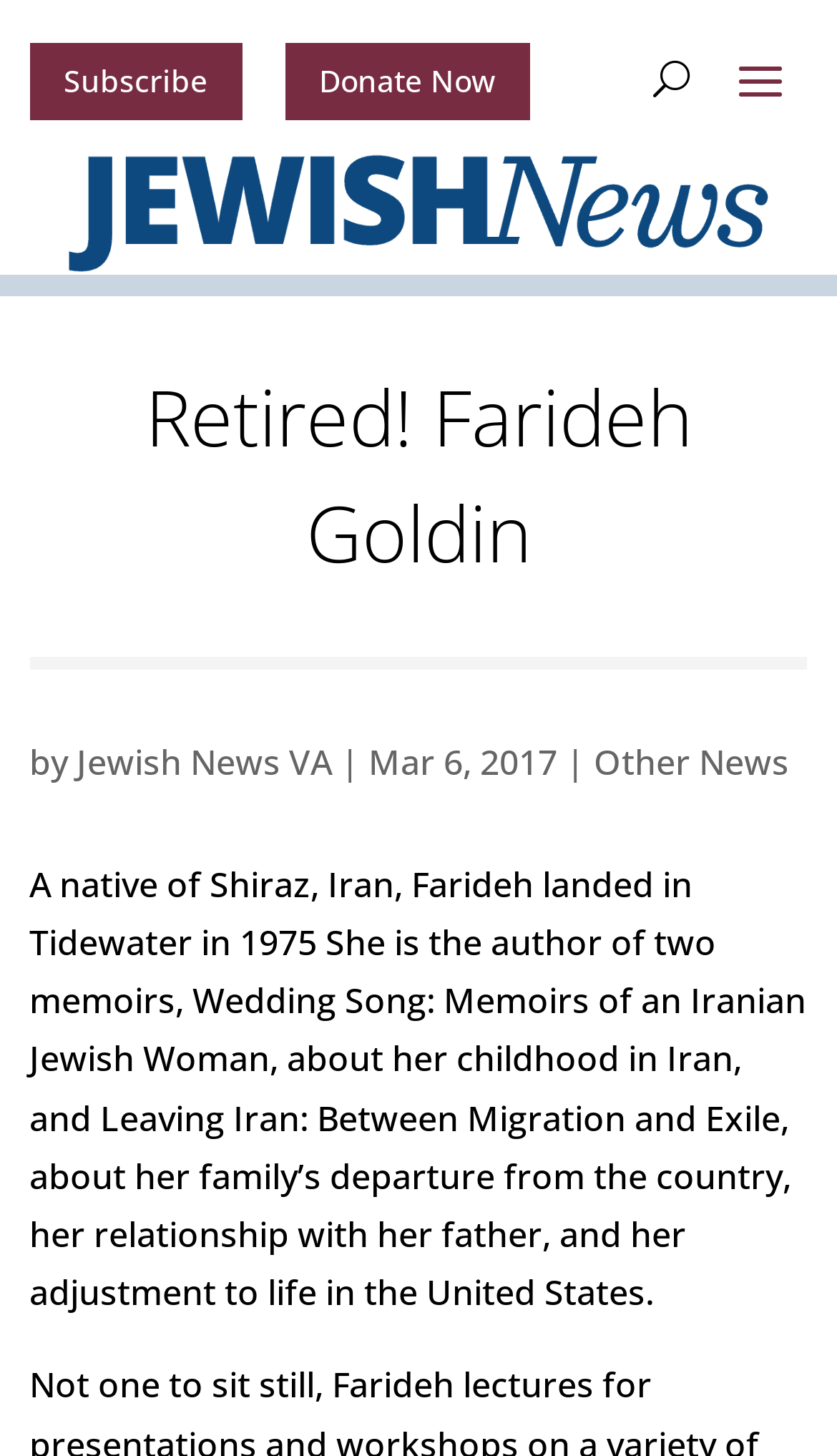Determine the heading of the webpage and extract its text content.

Retired! Farideh Goldin